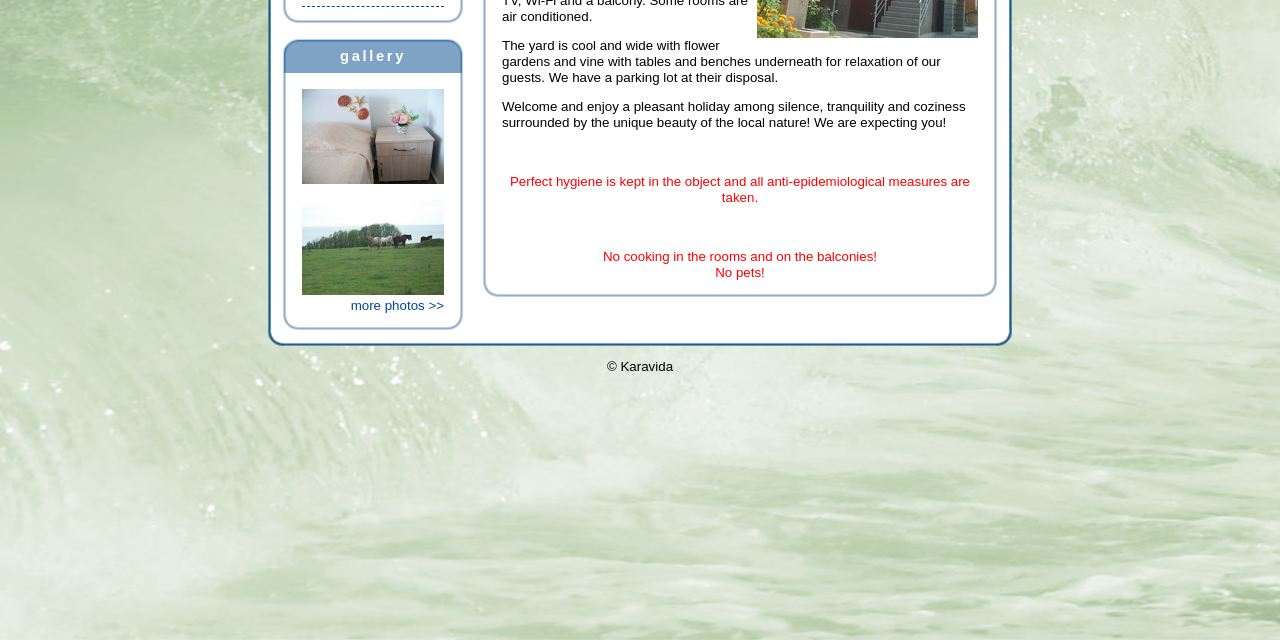Find the coordinates for the bounding box of the element with this description: "parent_node: more photos >>".

[0.236, 0.268, 0.347, 0.292]